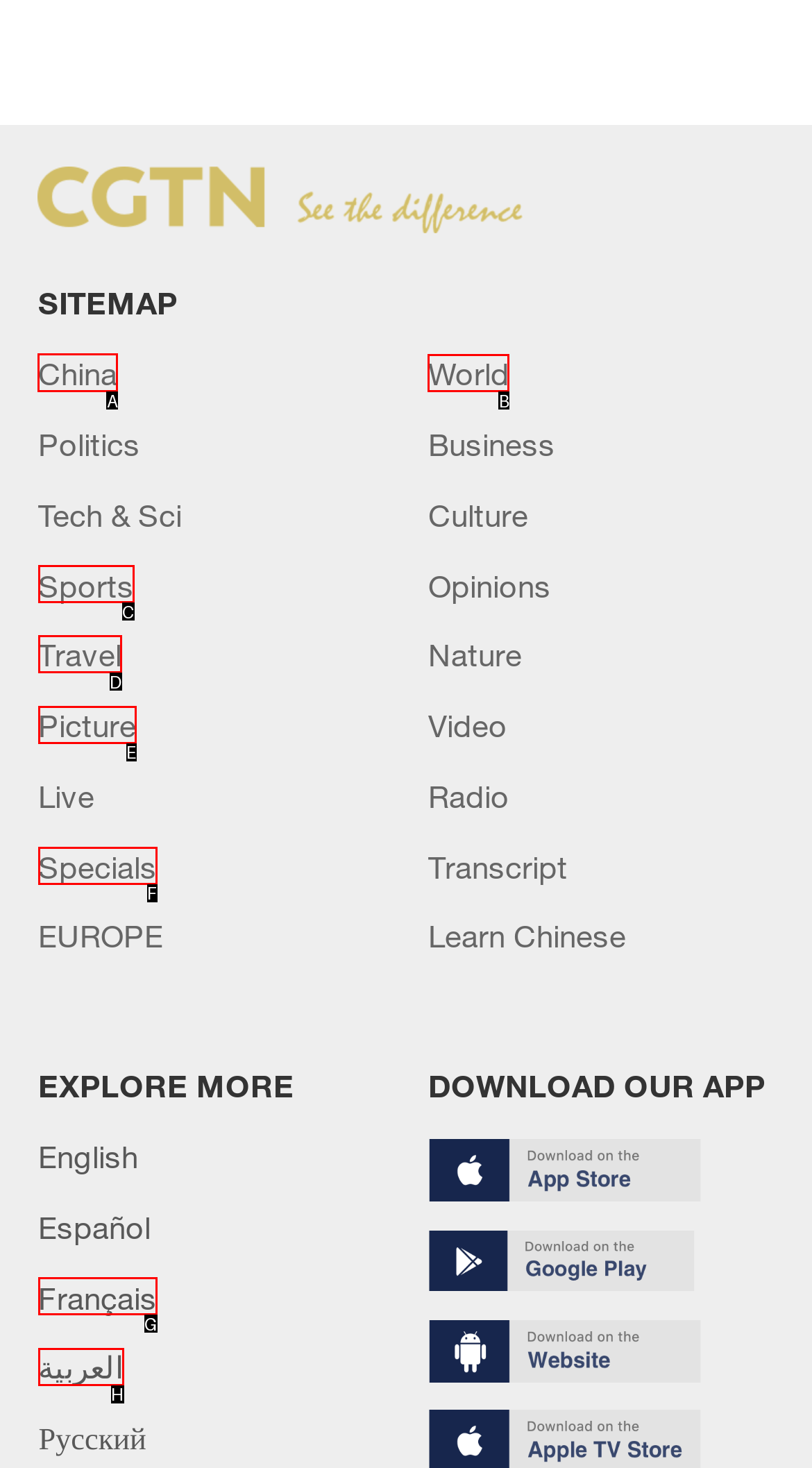Which option should you click on to fulfill this task: Click on China? Answer with the letter of the correct choice.

A